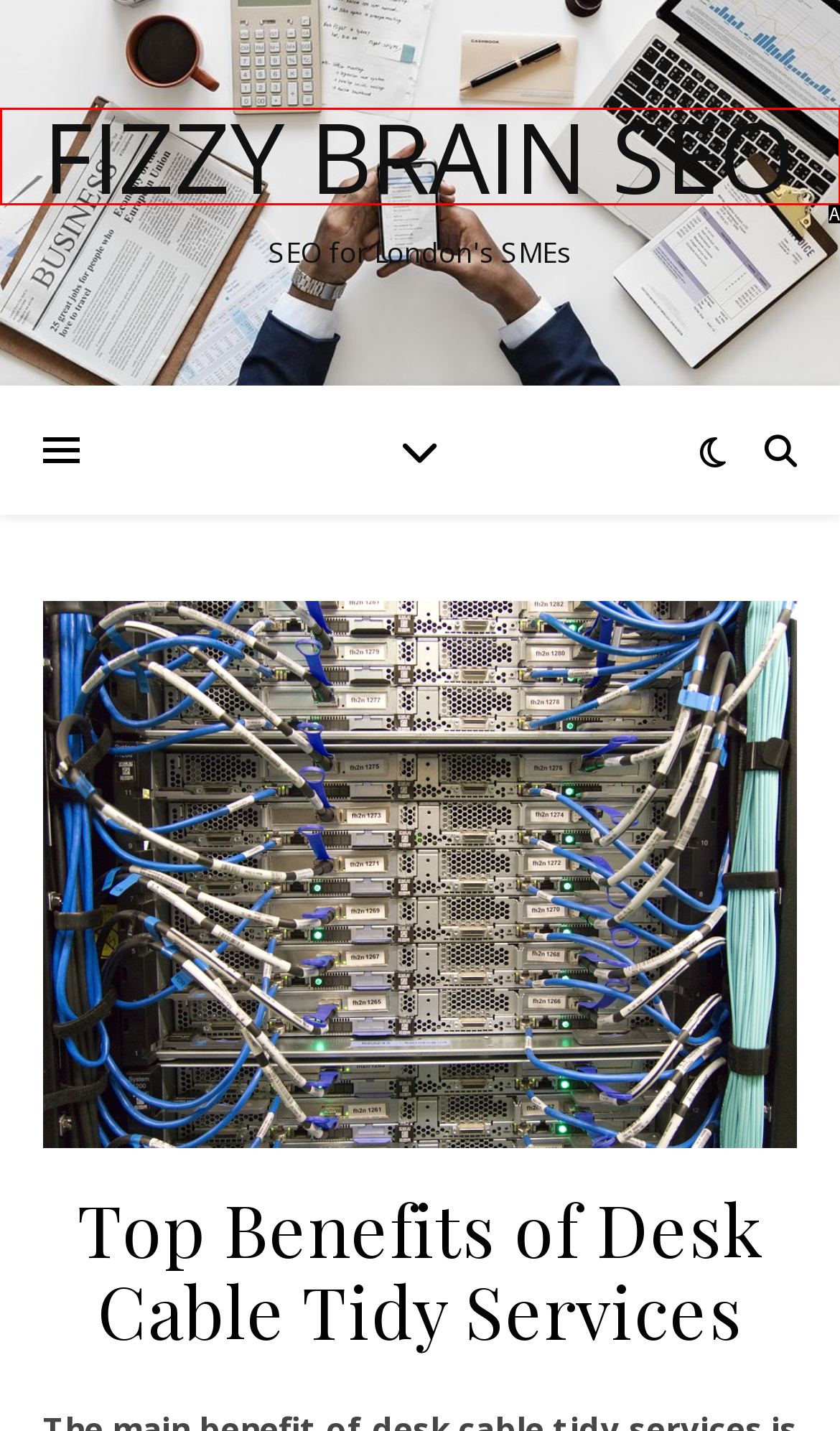Tell me the letter of the HTML element that best matches the description: alt="Ford Edge Forum" from the provided options.

None